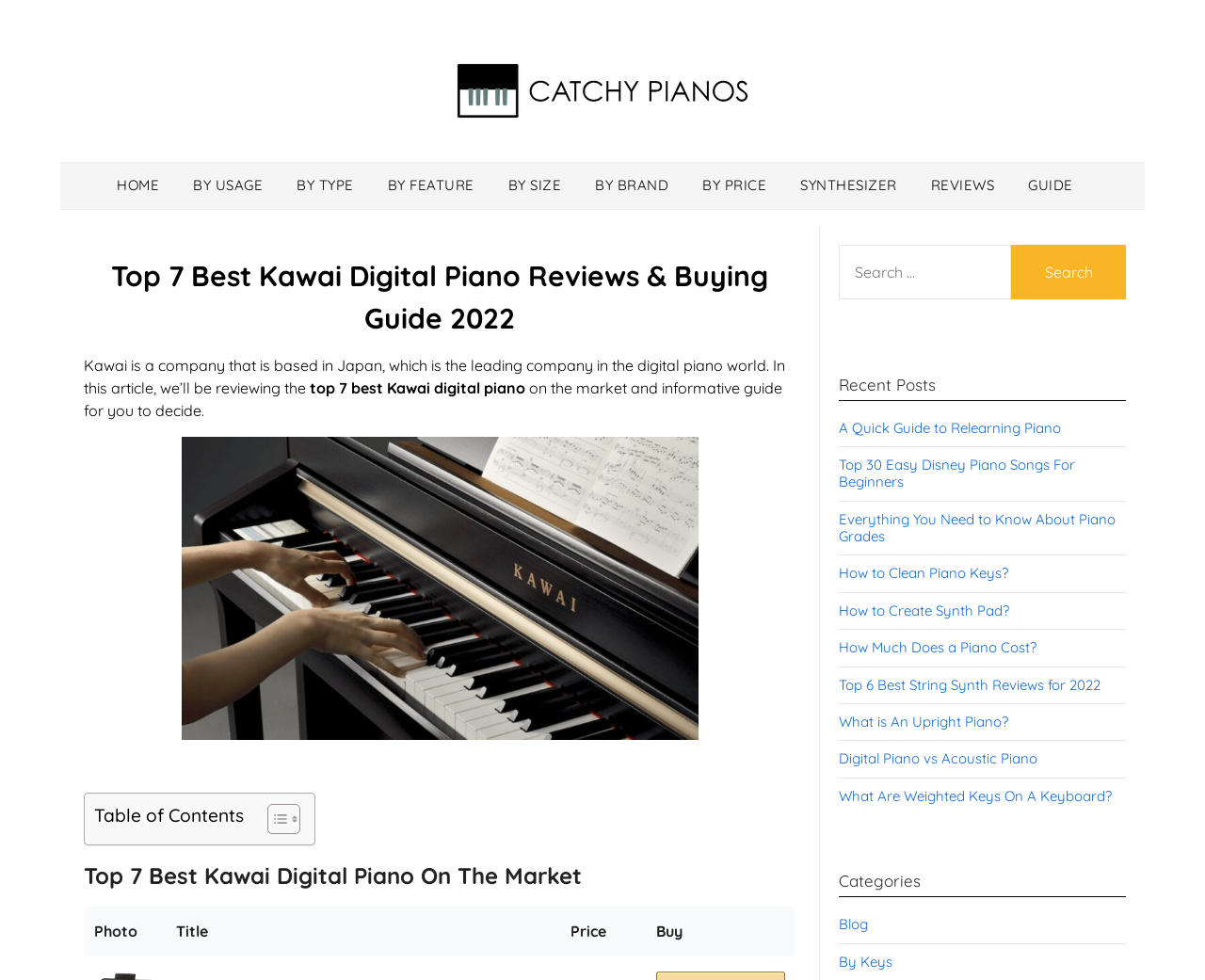What is the purpose of the search box?
Provide a detailed and extensive answer to the question.

The search box is located below the heading 'SEARCH FOR:' and has a button labeled 'Search', indicating that it is used to search for products on the website.